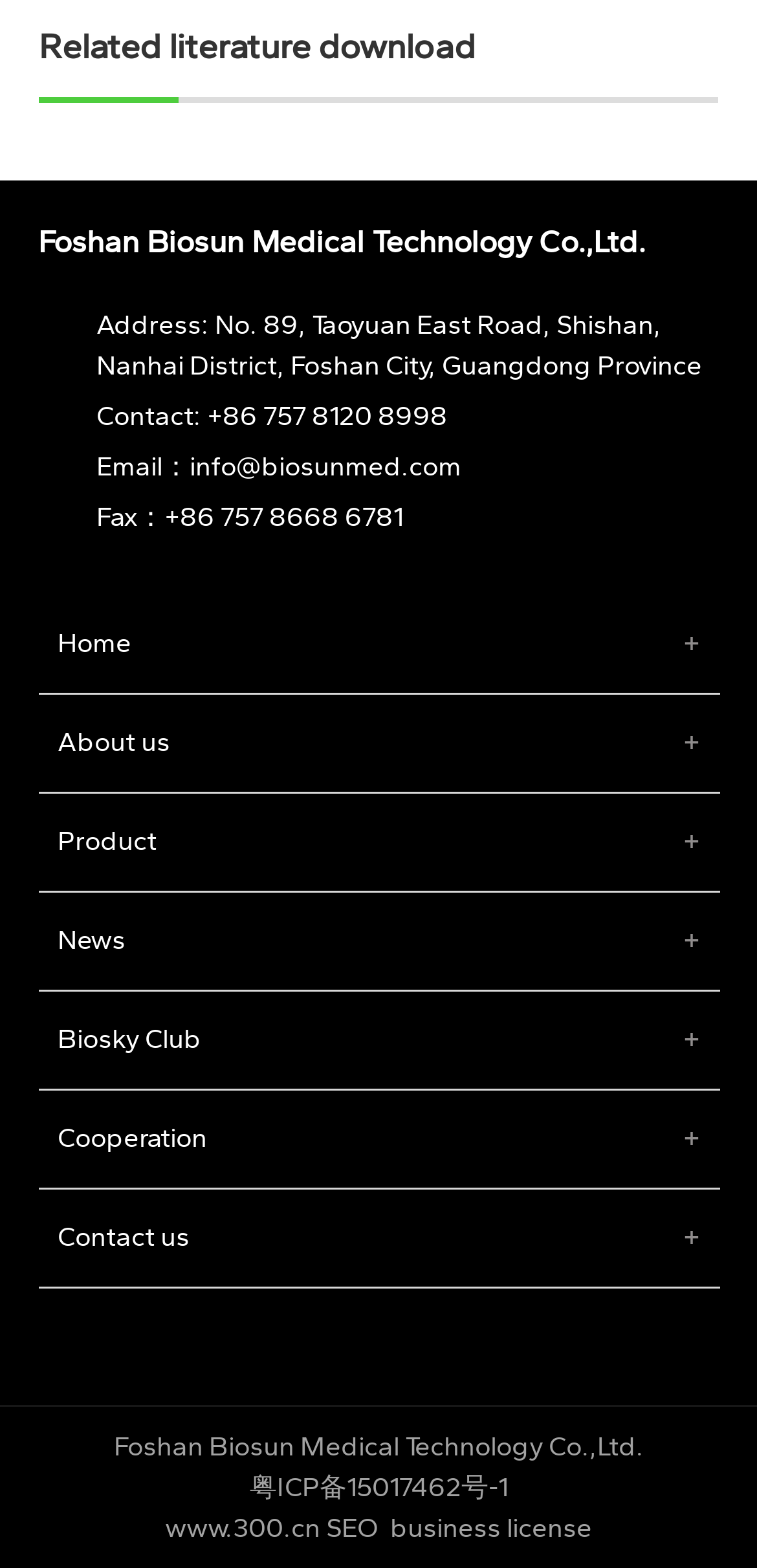Please use the details from the image to answer the following question comprehensively:
What is the contact phone number?

The contact phone number can be found in the link element with ID 963, which is located below the 'Contact:' static text element with ID 962.